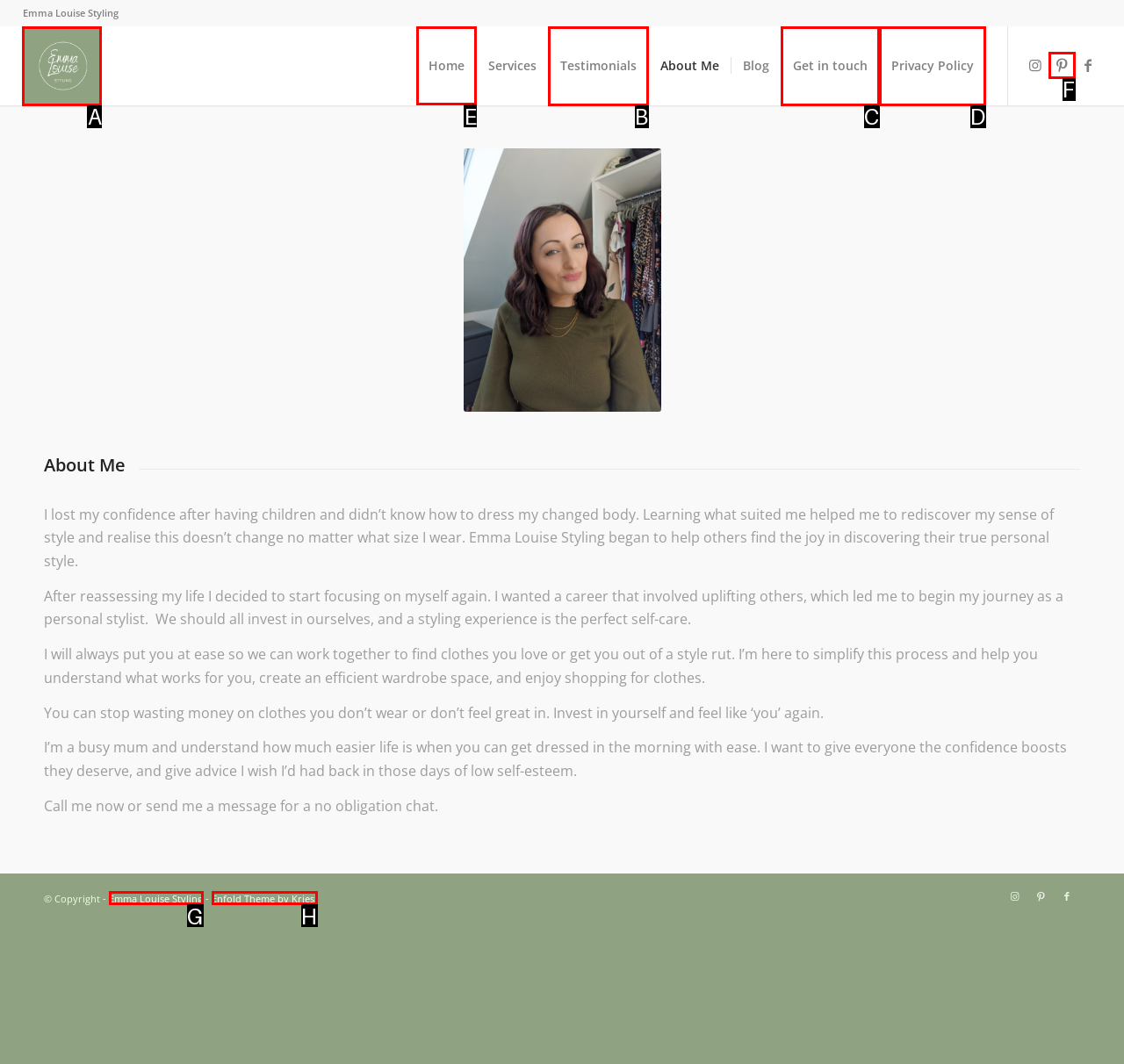Identify the letter of the correct UI element to fulfill the task: Click on the 'Home' link from the given options in the screenshot.

E